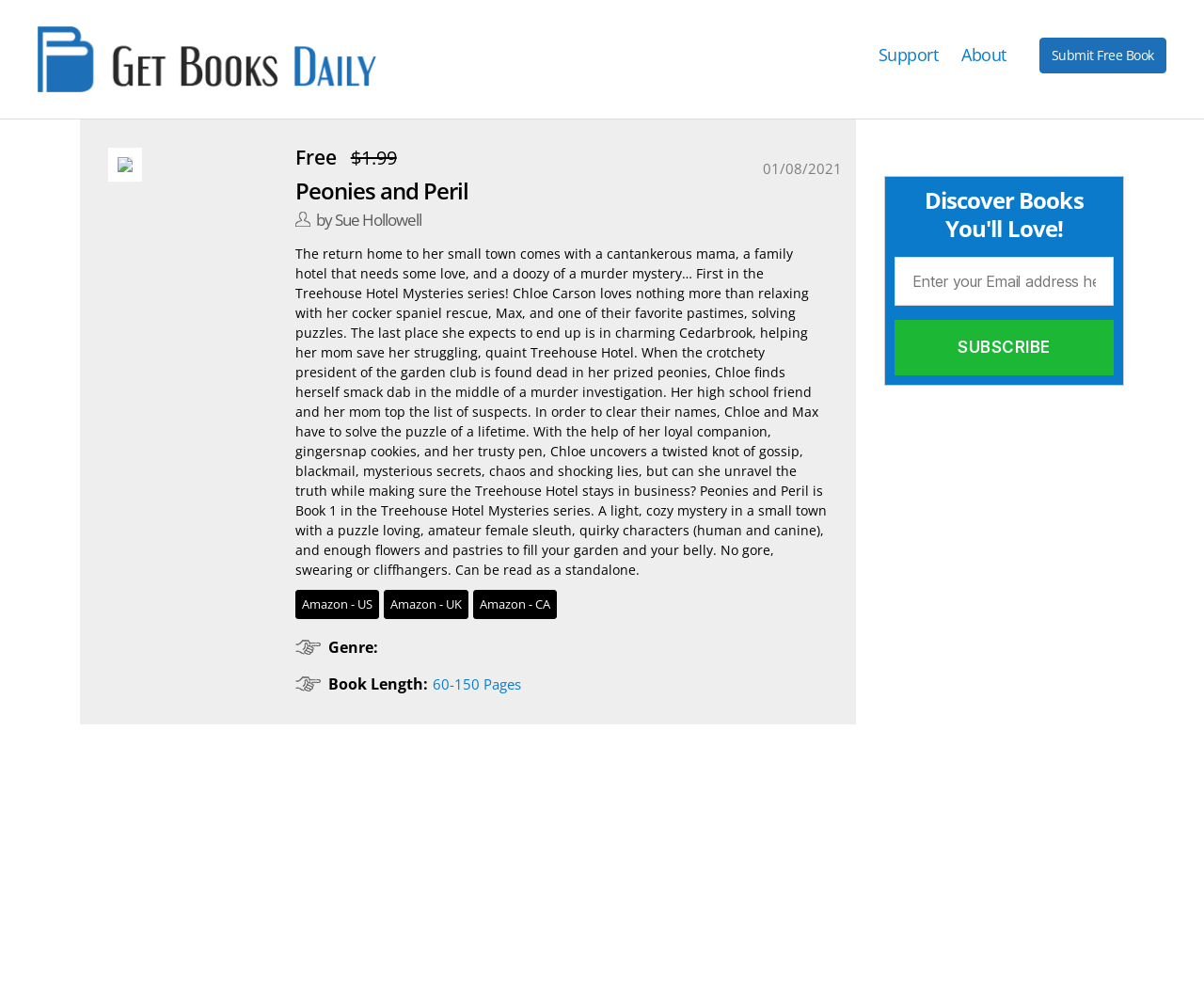Given the element description "Request A Quote" in the screenshot, predict the bounding box coordinates of that UI element.

None